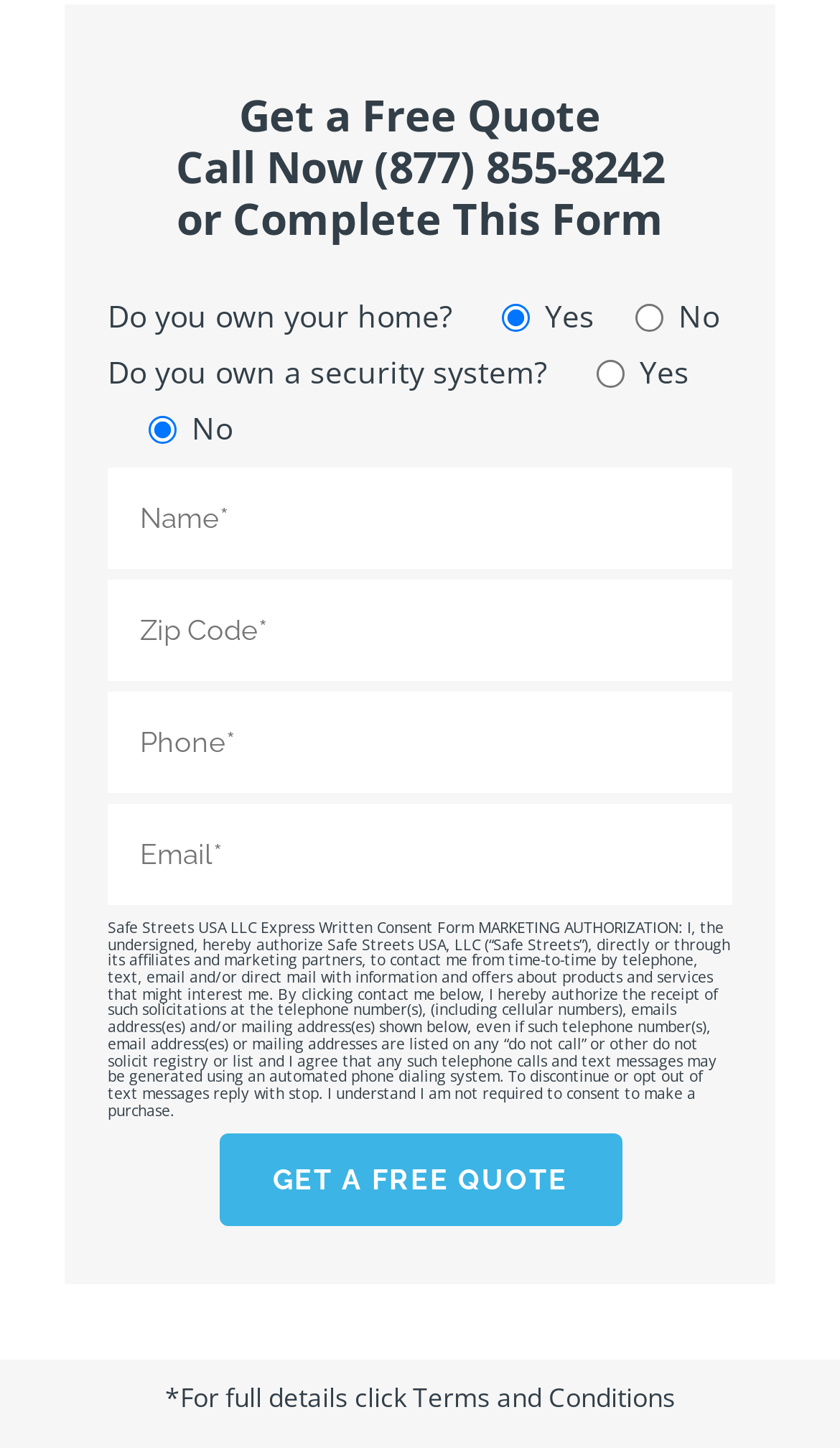Respond with a single word or short phrase to the following question: 
What is the purpose of the form on the webpage?

To get a free quote